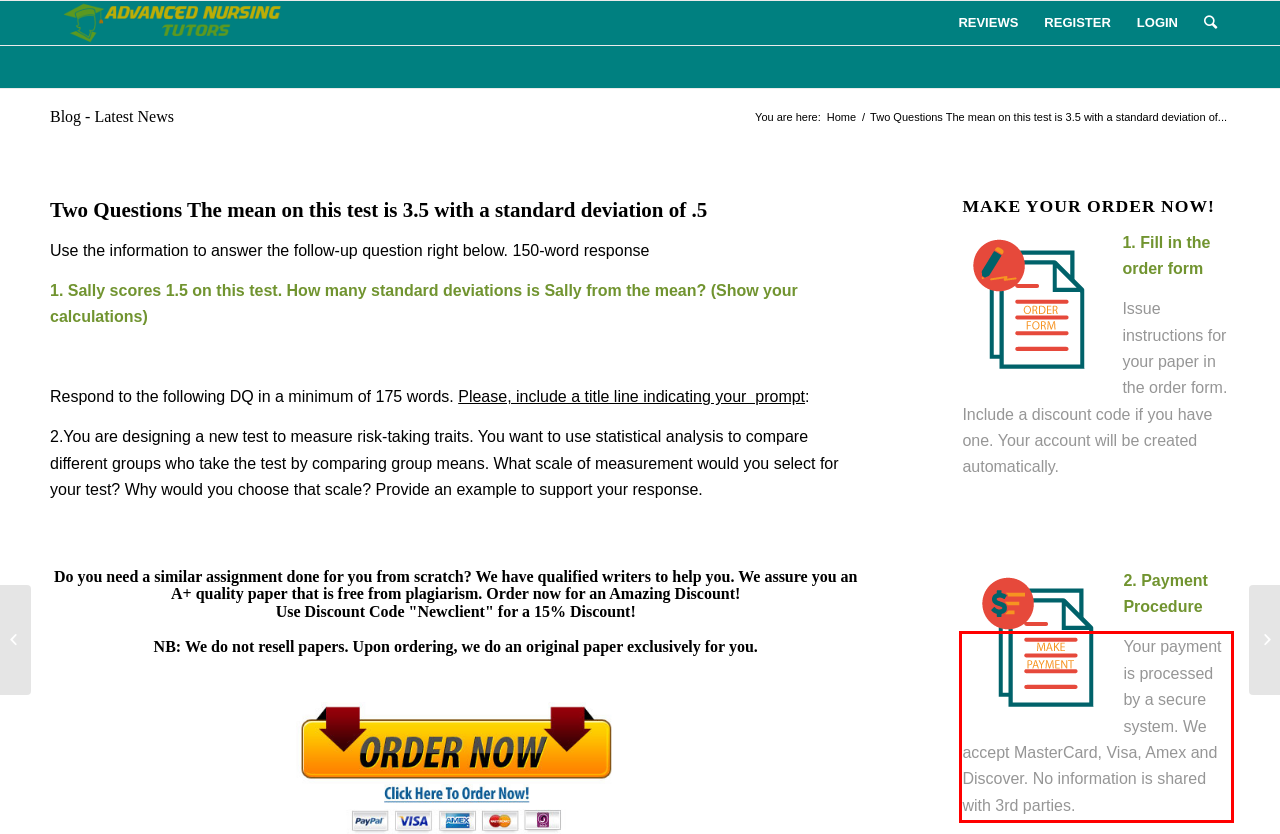Please examine the screenshot of the webpage and read the text present within the red rectangle bounding box.

Your payment is processed by a secure system. We accept MasterCard, Visa, Amex and Discover. No information is shared with 3rd parties.